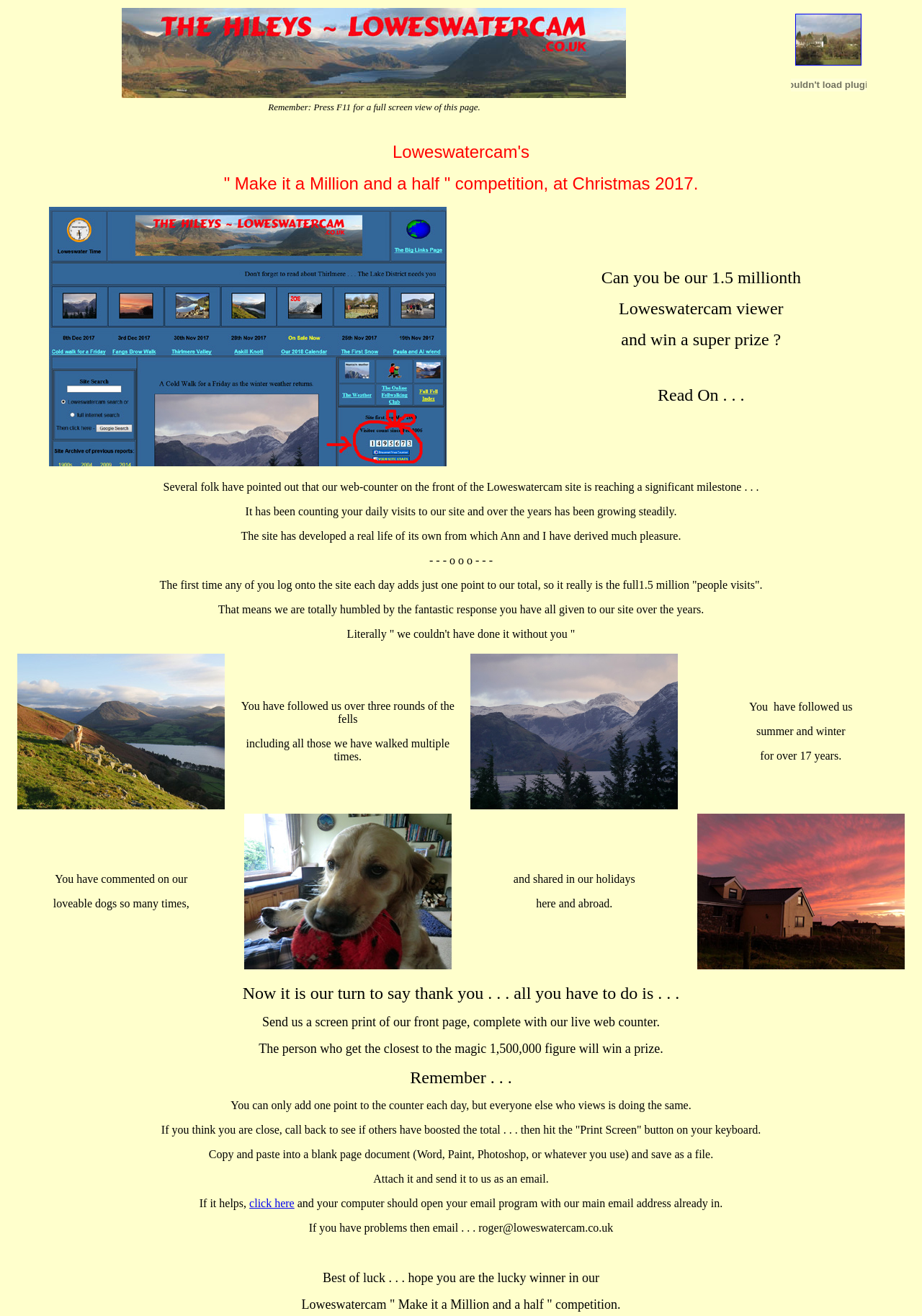Provide a thorough description of this webpage.

The webpage is titled "Hiley Website" and has a layout table at the top with two rows. The first row contains an image on the left and a link with an image on the right. The second row has a table cell with a message "Remember: Press F11 for a full screen view of this page." on the left and an empty cell on the right.

Below this layout table, there is a large section of text that spans across the entire width of the page. The text is divided into several paragraphs, with some images scattered throughout. The text discusses the milestone of 1.5 million visitors to the Loweswatercam website and expresses gratitude to the visitors for their support. It also announces a competition where visitors can win a prize by sending a screenshot of the website's front page with the live web counter showing a number close to 1,500,000.

The text is organized into several sections, with some sections having images on either side. There are a total of 7 images on the page, all of which are relatively small and used to break up the text. The images are positioned above, below, or beside the text, and some of them are used to illustrate points made in the text.

The competition instructions are clearly outlined in the text, with step-by-step directions on how to participate. The text also includes a link to click for further assistance and an email address to contact in case of problems.

Overall, the webpage has a simple and clean design, with a focus on conveying information and encouraging visitor participation in the competition.